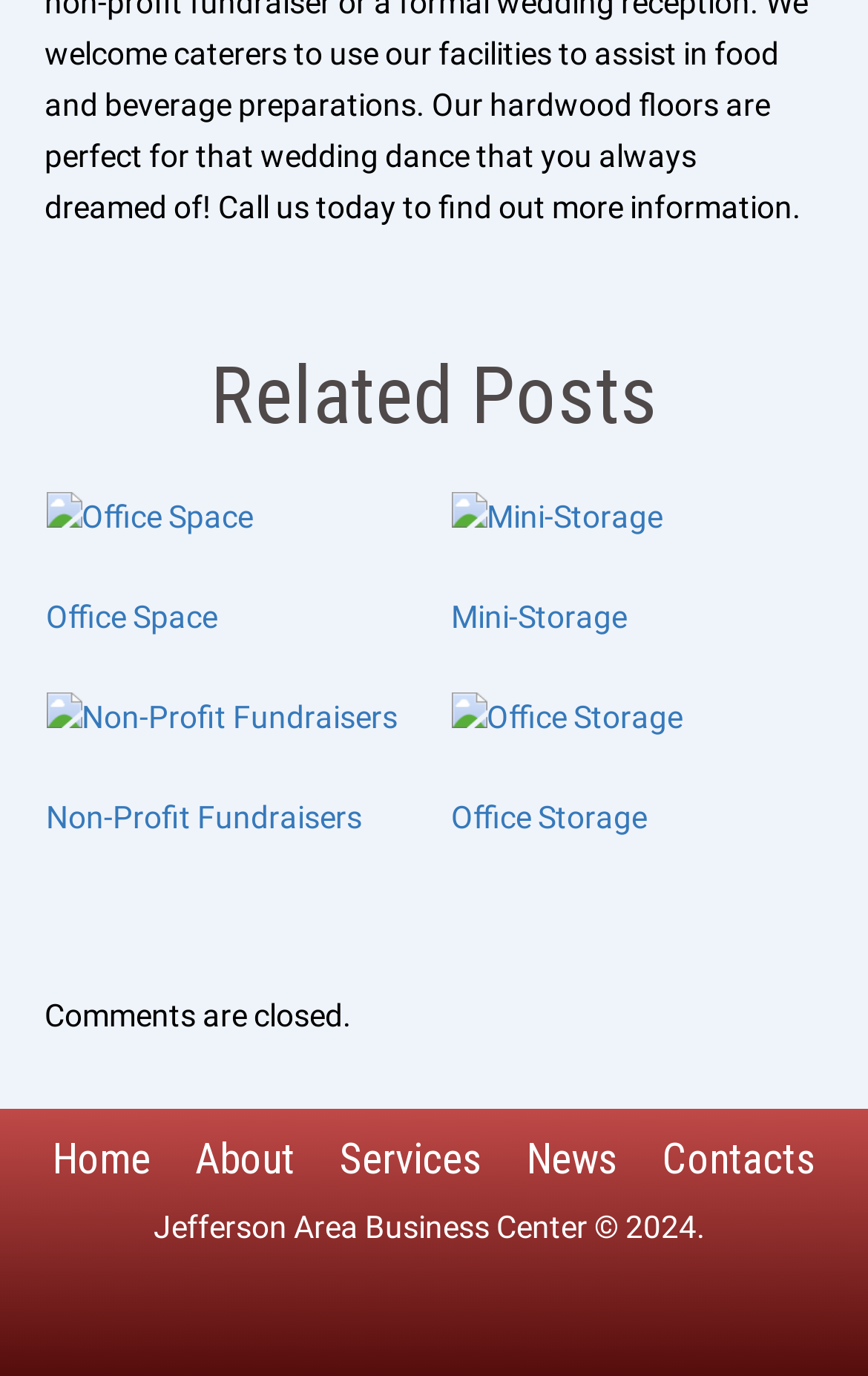Find the bounding box coordinates for the area you need to click to carry out the instruction: "visit 'Jefferson Area Business Center'". The coordinates should be four float numbers between 0 and 1, indicated as [left, top, right, bottom].

[0.177, 0.878, 0.677, 0.904]